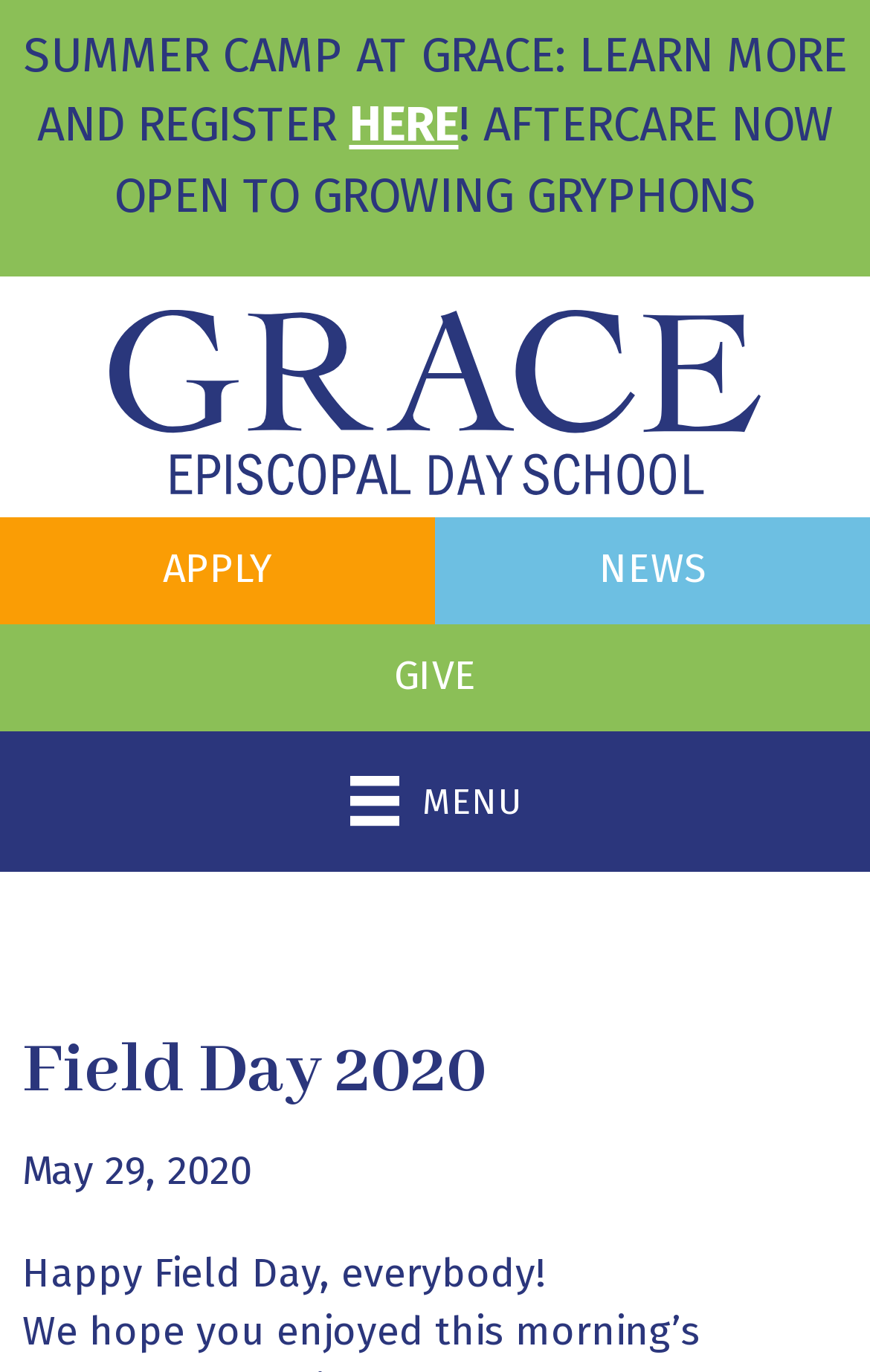Summarize the webpage with a detailed and informative caption.

The webpage is about Field Day 2020 at Grace Episcopal Day School. At the top, there is a prominent call-to-action to learn more and register for Summer Camp, accompanied by a link to "HERE". Next to it, there is a notice about aftercare now being open to Growing Gryphons. 

On the top-left corner, the school's logo is displayed, which is an image with a link to the school's homepage. Below the logo, there are three prominent links: "APPLY", "NEWS", and "GIVE", which are positioned horizontally and are likely main navigation links.

On the right side of the page, there is a "Menu" button with an icon and the text "MENU". 

The main content of the page starts with a heading "Field Day 2020", followed by the date "May 29, 2020". Below the date, there is a message "Happy Field Day, everybody!", which is likely a greeting or introduction to the page's content.